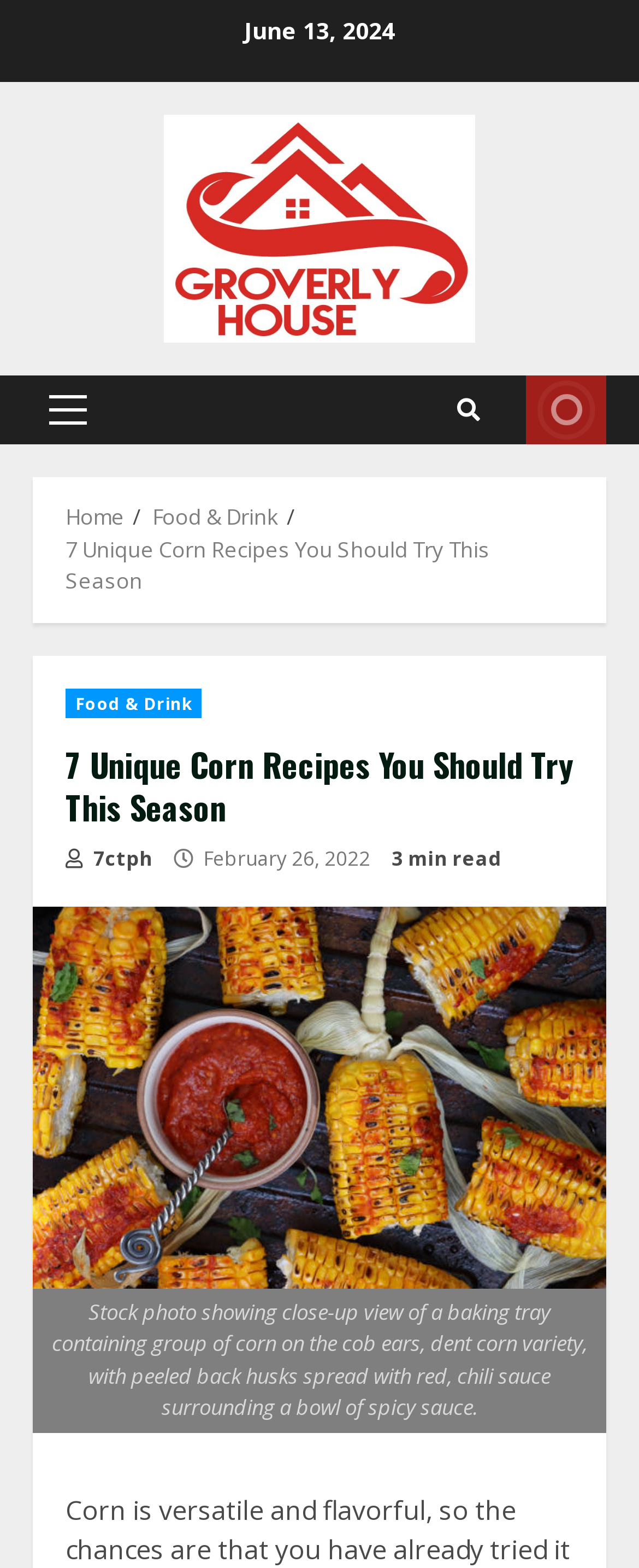Please locate the bounding box coordinates of the element that should be clicked to achieve the given instruction: "Go to the 'Home' page".

[0.103, 0.32, 0.195, 0.339]